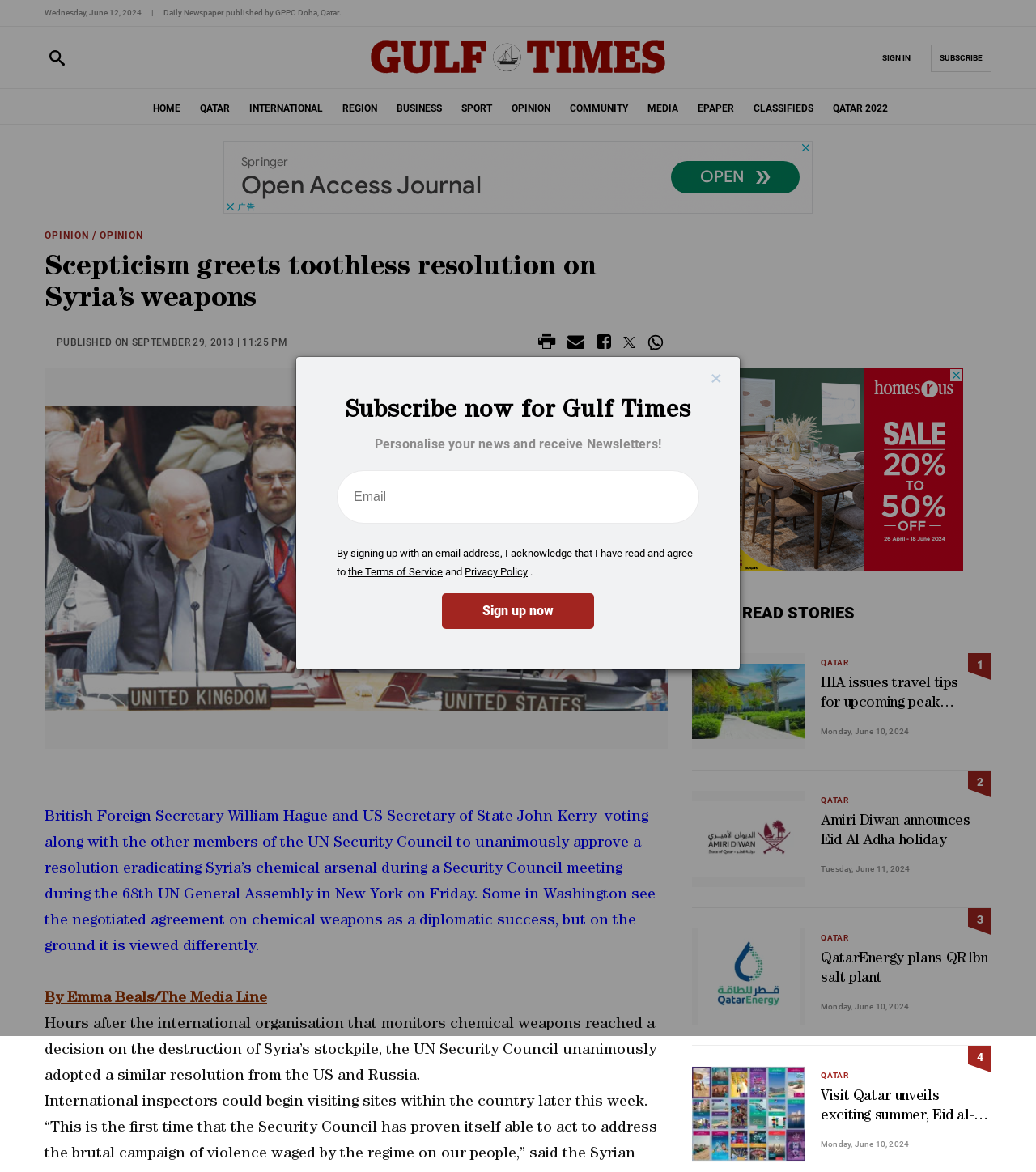Based on the element description, predict the bounding box coordinates (top-left x, top-left y, bottom-right x, bottom-right y) for the UI element in the screenshot: title="twitter share"

[0.598, 0.286, 0.617, 0.298]